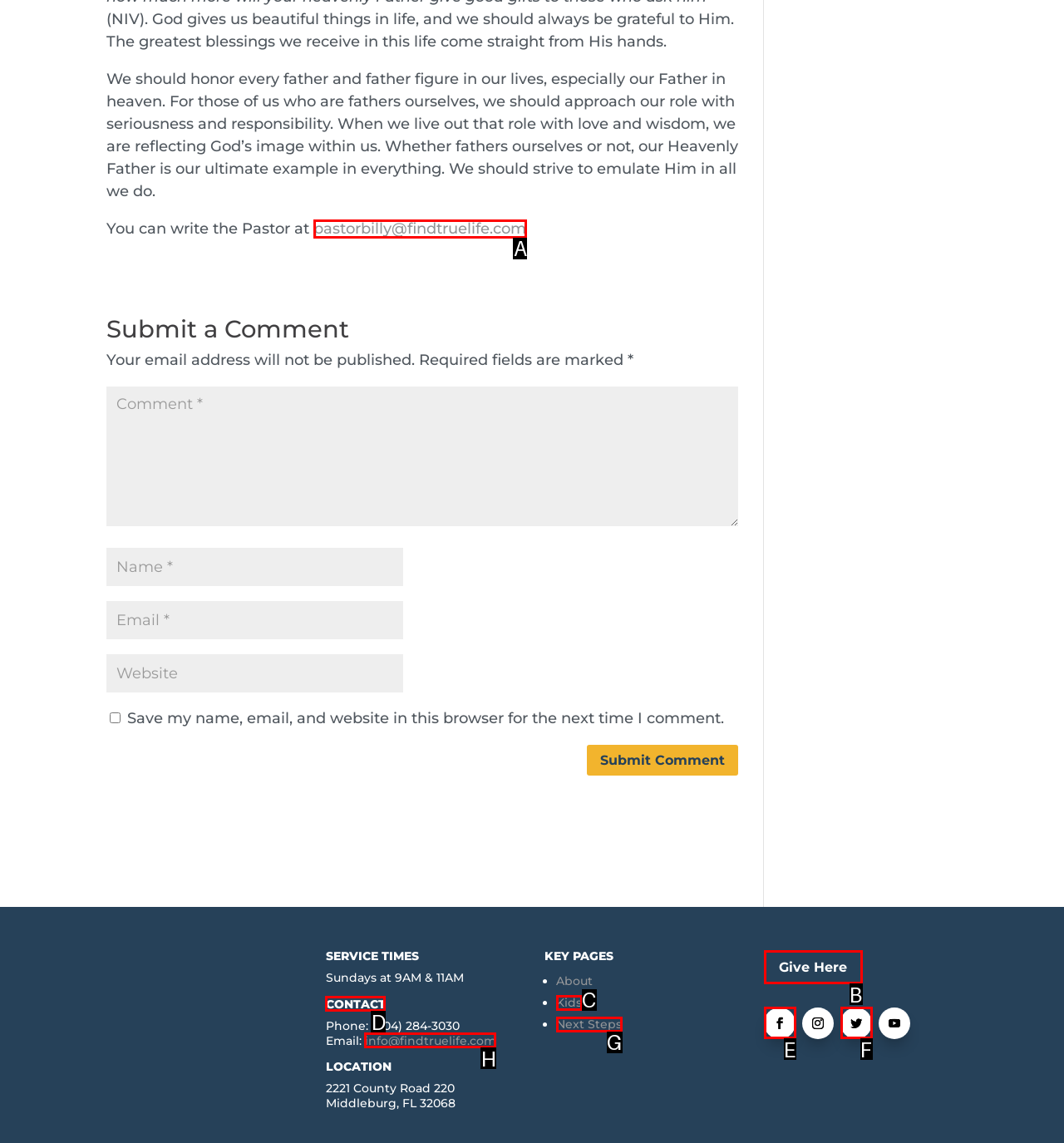Please indicate which HTML element to click in order to fulfill the following task: Contact the pastor Respond with the letter of the chosen option.

A